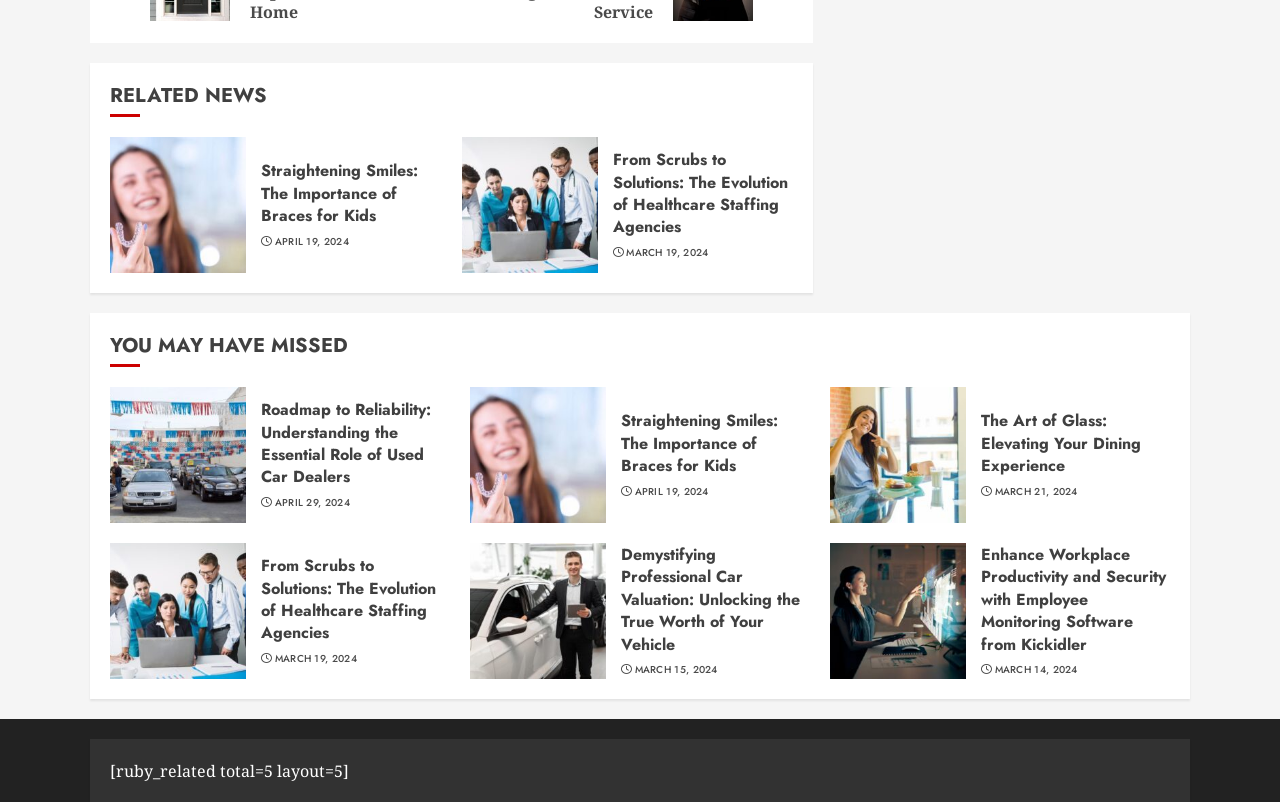Pinpoint the bounding box coordinates of the clickable element needed to complete the instruction: "View From Scrubs to Solutions: The Evolution of Healthcare Staffing Agencies". The coordinates should be provided as four float numbers between 0 and 1: [left, top, right, bottom].

[0.479, 0.186, 0.62, 0.298]